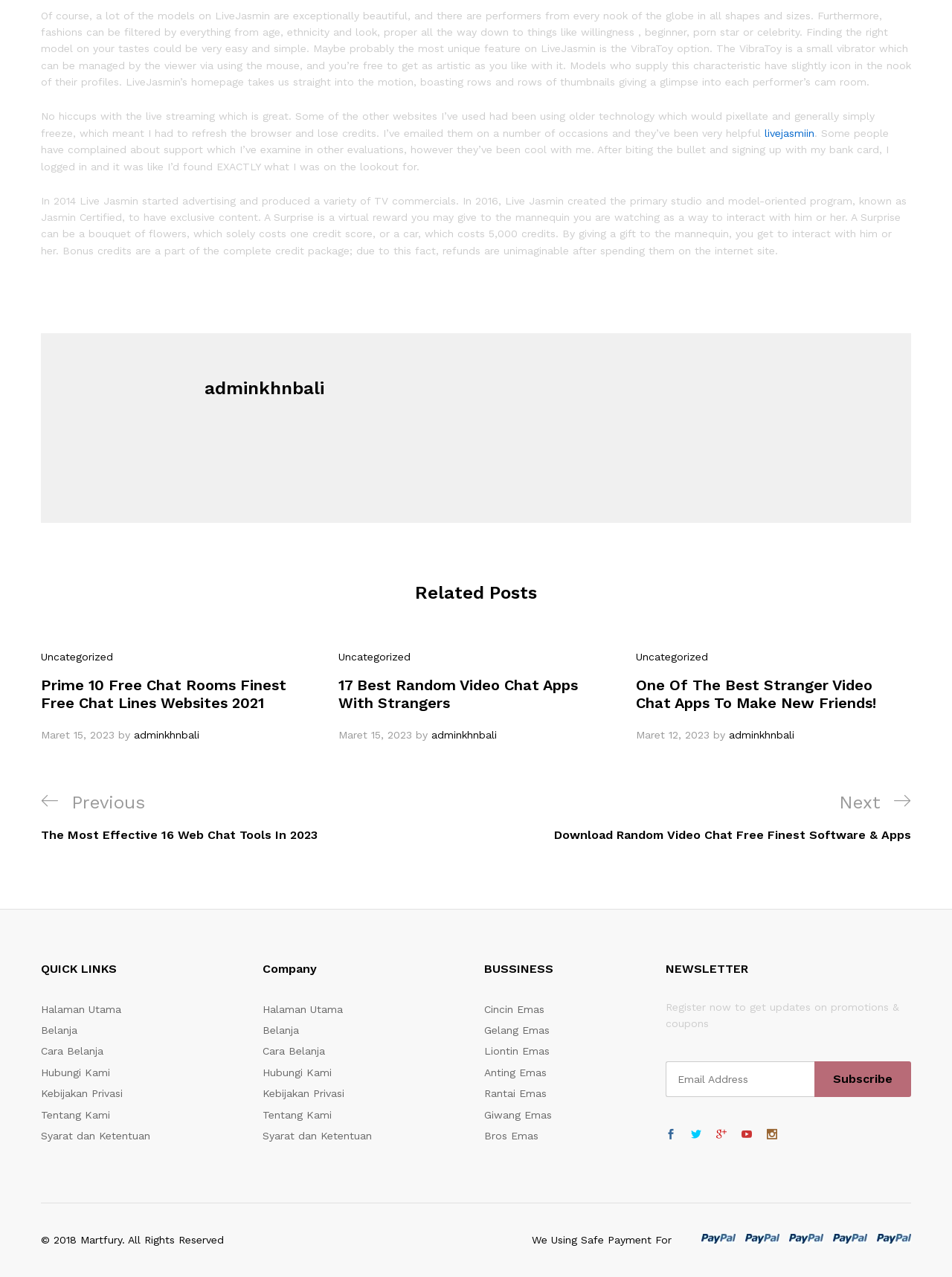Please specify the bounding box coordinates of the clickable region to carry out the following instruction: "Subscribe to the newsletter". The coordinates should be four float numbers between 0 and 1, in the format [left, top, right, bottom].

[0.855, 0.831, 0.957, 0.859]